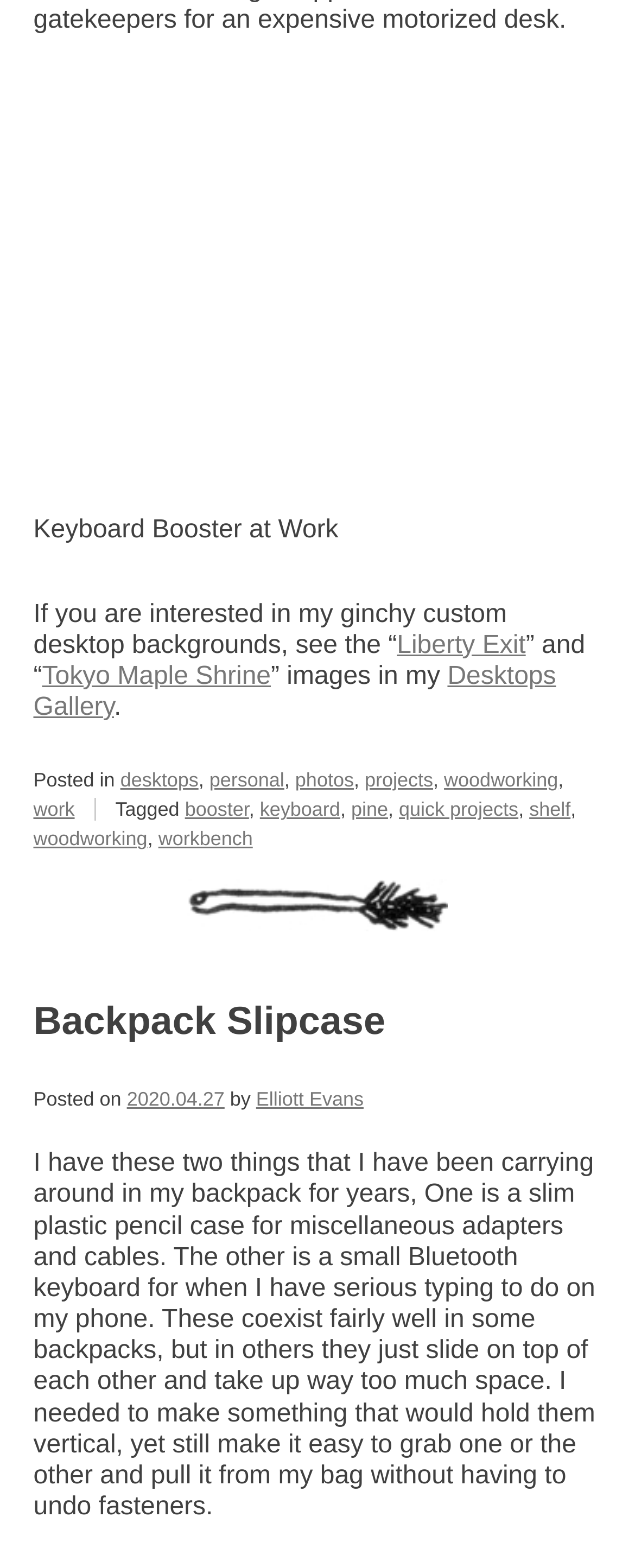Please look at the image and answer the question with a detailed explanation: What is the date of the latest article?

I determined the date of the latest article by looking at the header section of the webpage, where I found a link element with the text '2020.04.27' following the phrase 'Posted on'. This suggests that the latest article was posted on April 27, 2020.